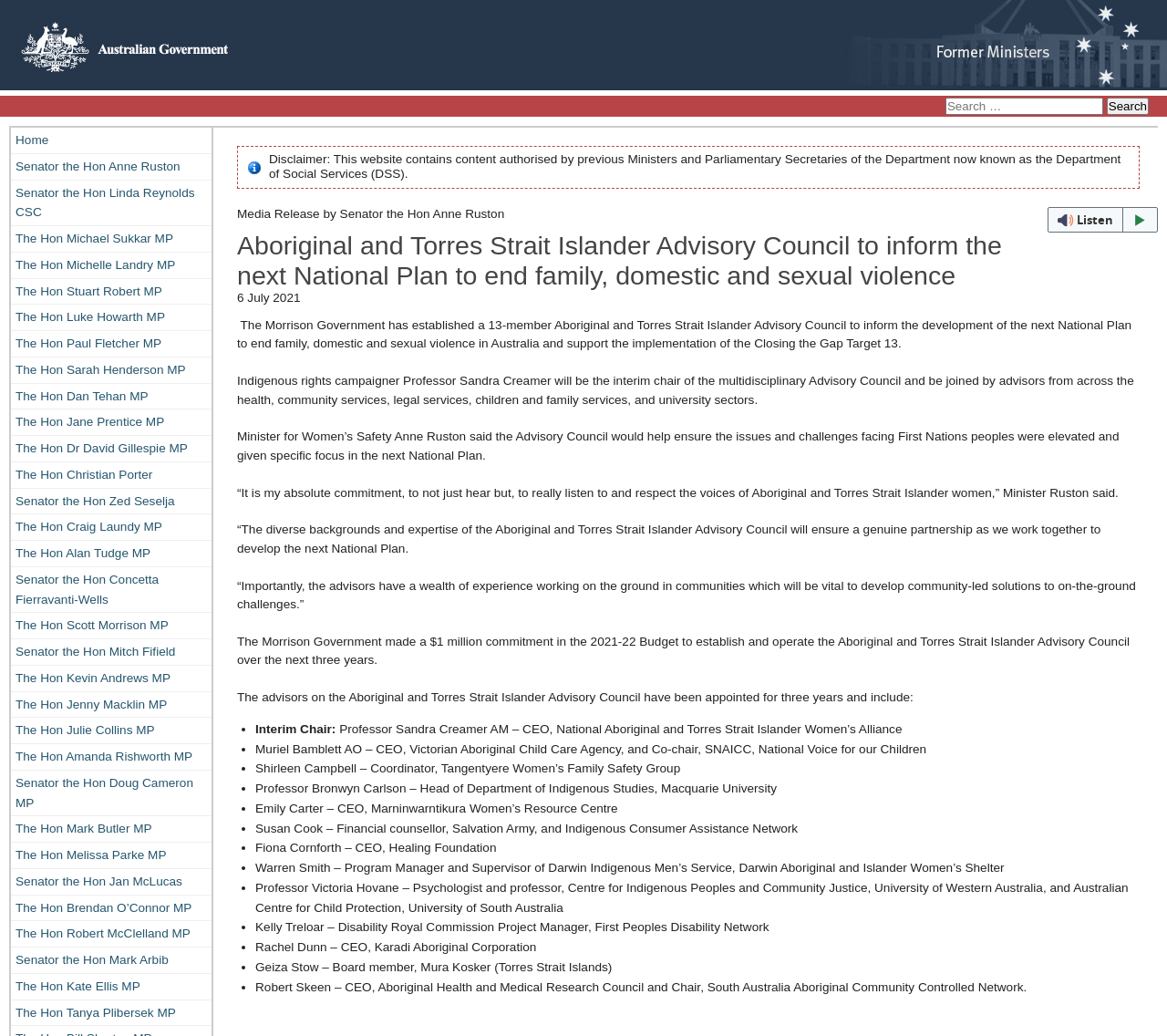Provide an in-depth caption for the webpage.

The webpage is about the Aboriginal and Torres Strait Islander Advisory Council, which has been established to inform the next National Plan to end family, domestic, and sexual violence in Australia. At the top of the page, there is a search bar and a link to the Australian Government website, accompanied by an image of the Australian Government logo. Below this, there are links to various ministers and parliamentary secretaries.

The main content of the page is an article about the Advisory Council, which is headed by a title that matches the meta description. The article is divided into paragraphs of text, with some quotes from Minister for Women's Safety Anne Ruston. The text explains the purpose of the Advisory Council, its composition, and its goals.

To the right of the article, there is a button to listen to the content with webReader. At the bottom of the page, there is a disclaimer stating that the website contains content authorized by previous ministers and parliamentary secretaries.

The webpage has a total of 34 links, including the search bar and the links to ministers and parliamentary secretaries at the top. There are also several images, including the Australian Government logo and a button to listen to the content with webReader. The majority of the content is text, with some headings and paragraphs that describe the Advisory Council and its purpose.